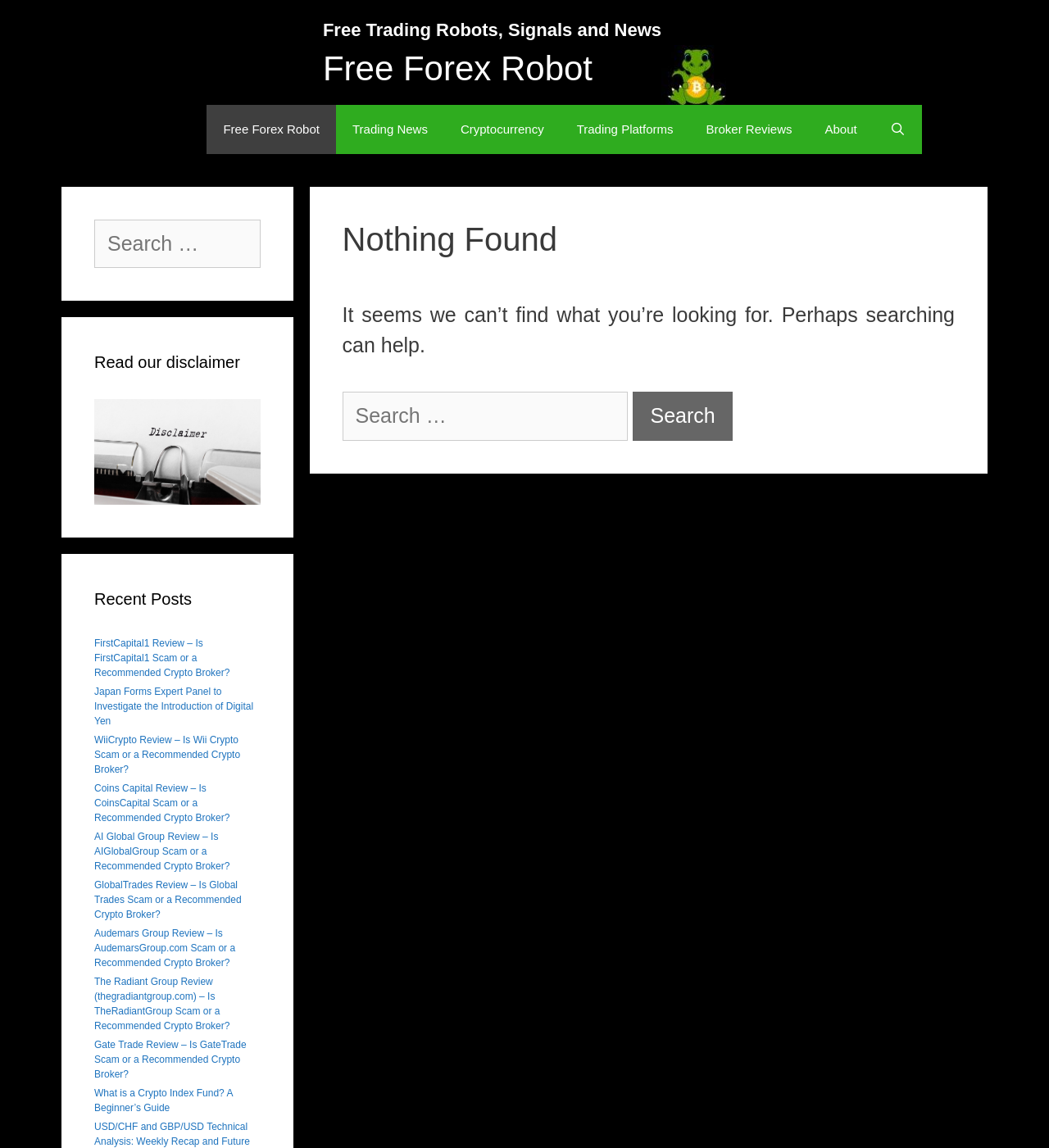Could you highlight the region that needs to be clicked to execute the instruction: "Open search bar"?

[0.833, 0.091, 0.879, 0.134]